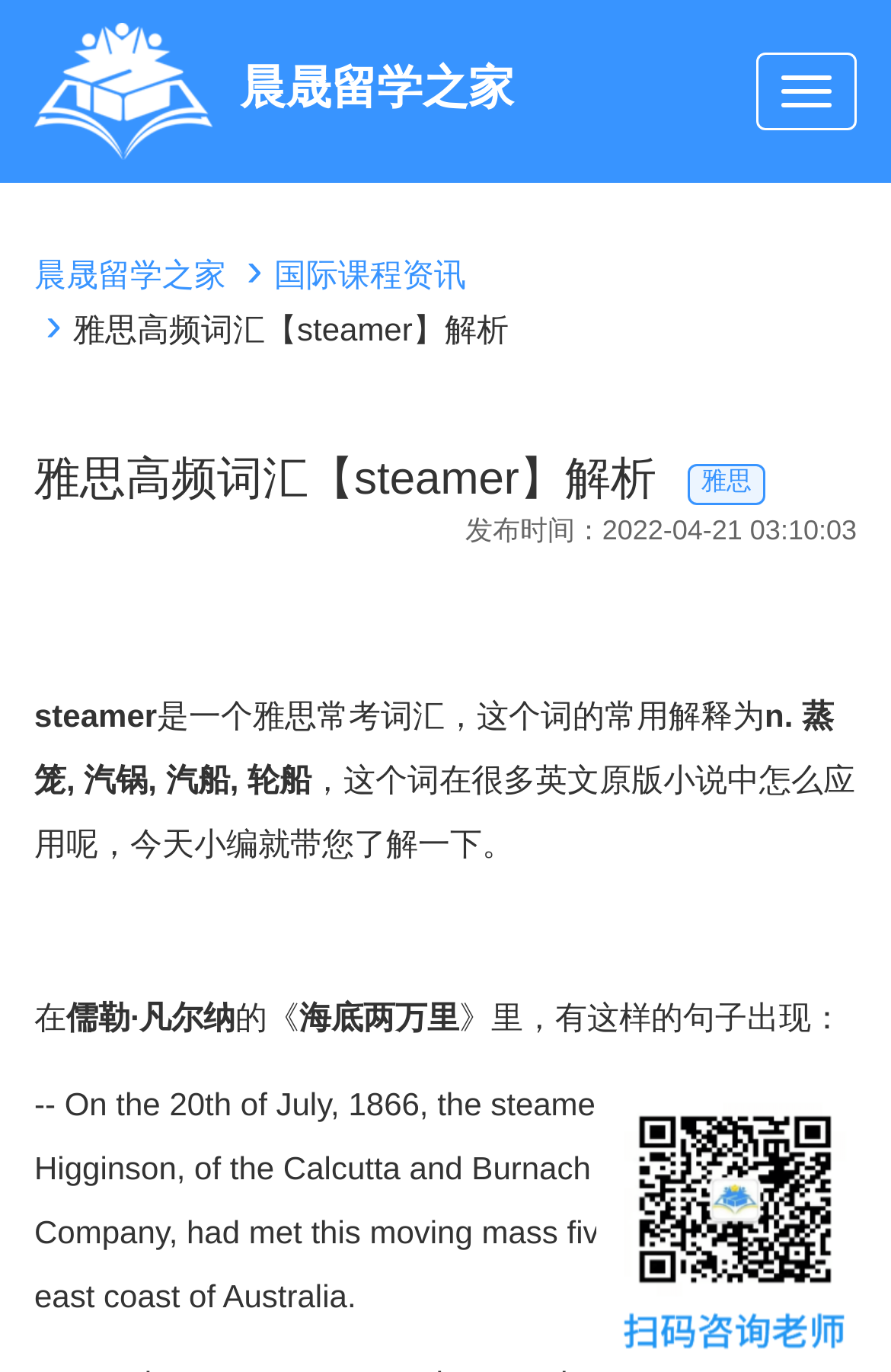Based on the image, give a detailed response to the question: What is the meaning of steamer?

According to the webpage, steamer is a high-frequency IELTS vocabulary word, and its common explanations are 蒸笼, 汽锅, 汽船, 轮船.